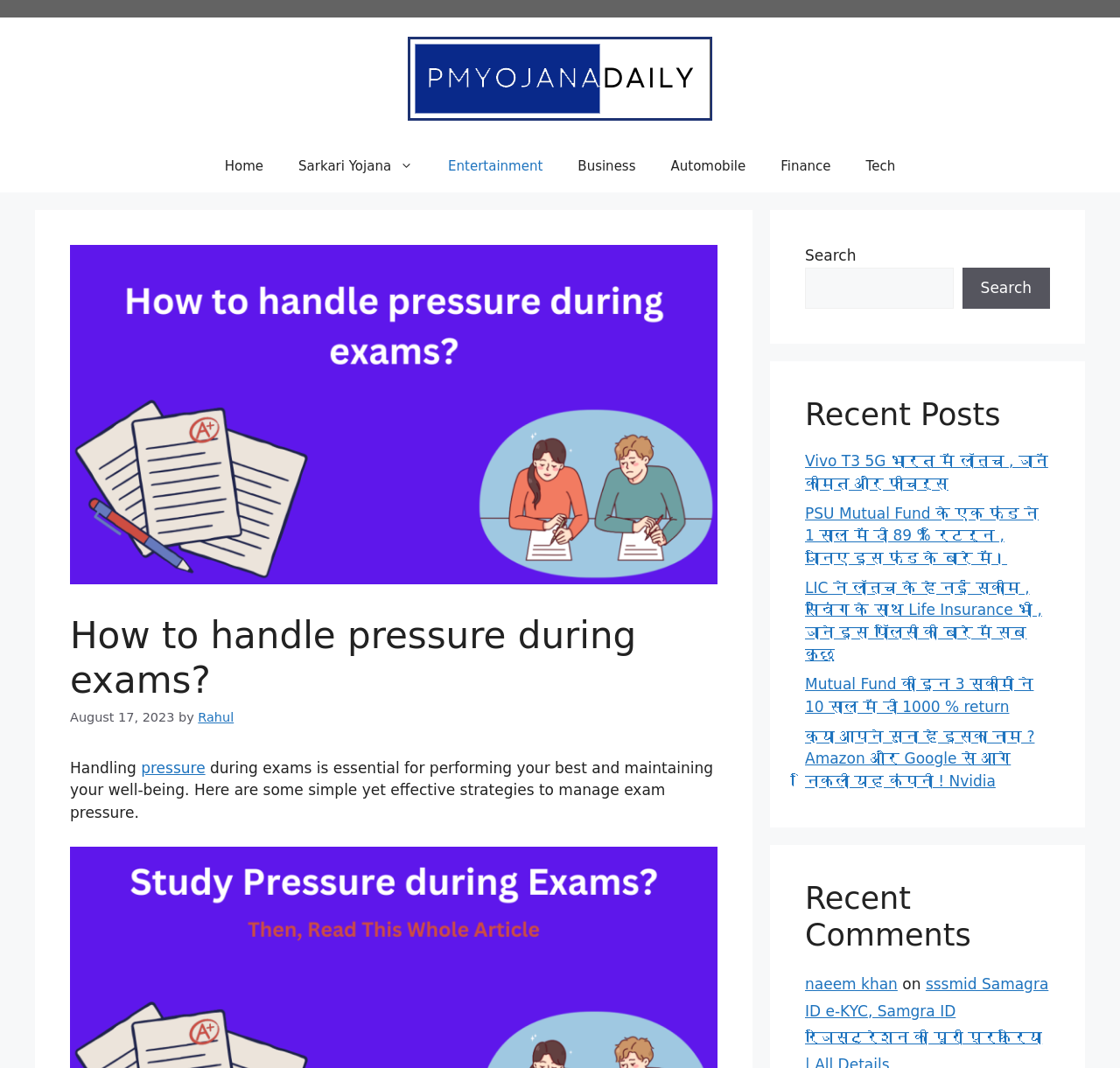Predict the bounding box coordinates of the area that should be clicked to accomplish the following instruction: "Search for something". The bounding box coordinates should consist of four float numbers between 0 and 1, i.e., [left, top, right, bottom].

[0.719, 0.25, 0.851, 0.289]